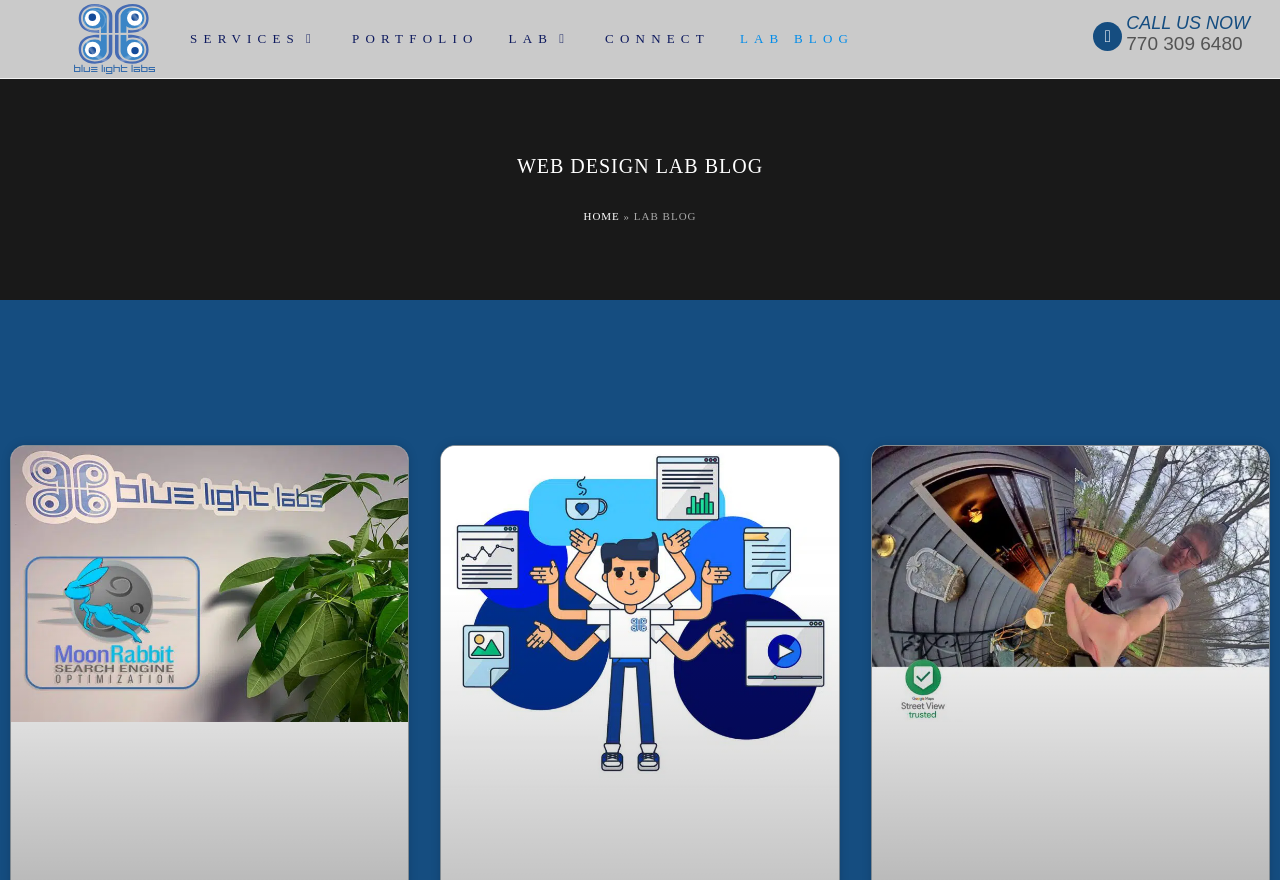How many main navigation links are there? Analyze the screenshot and reply with just one word or a short phrase.

5